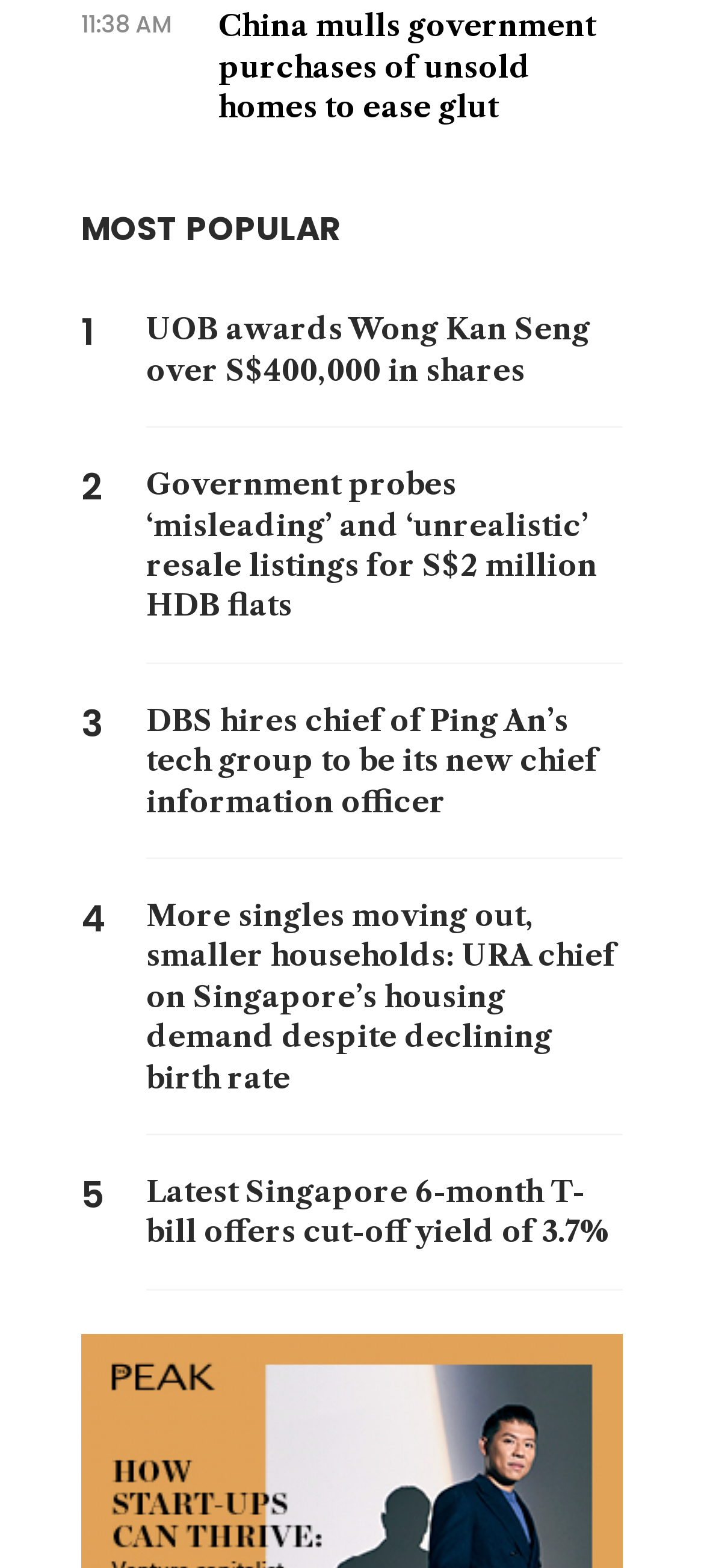Identify the bounding box coordinates of the clickable section necessary to follow the following instruction: "Explore news about government probes on HDB flats". The coordinates should be presented as four float numbers from 0 to 1, i.e., [left, top, right, bottom].

[0.208, 0.296, 0.885, 0.399]